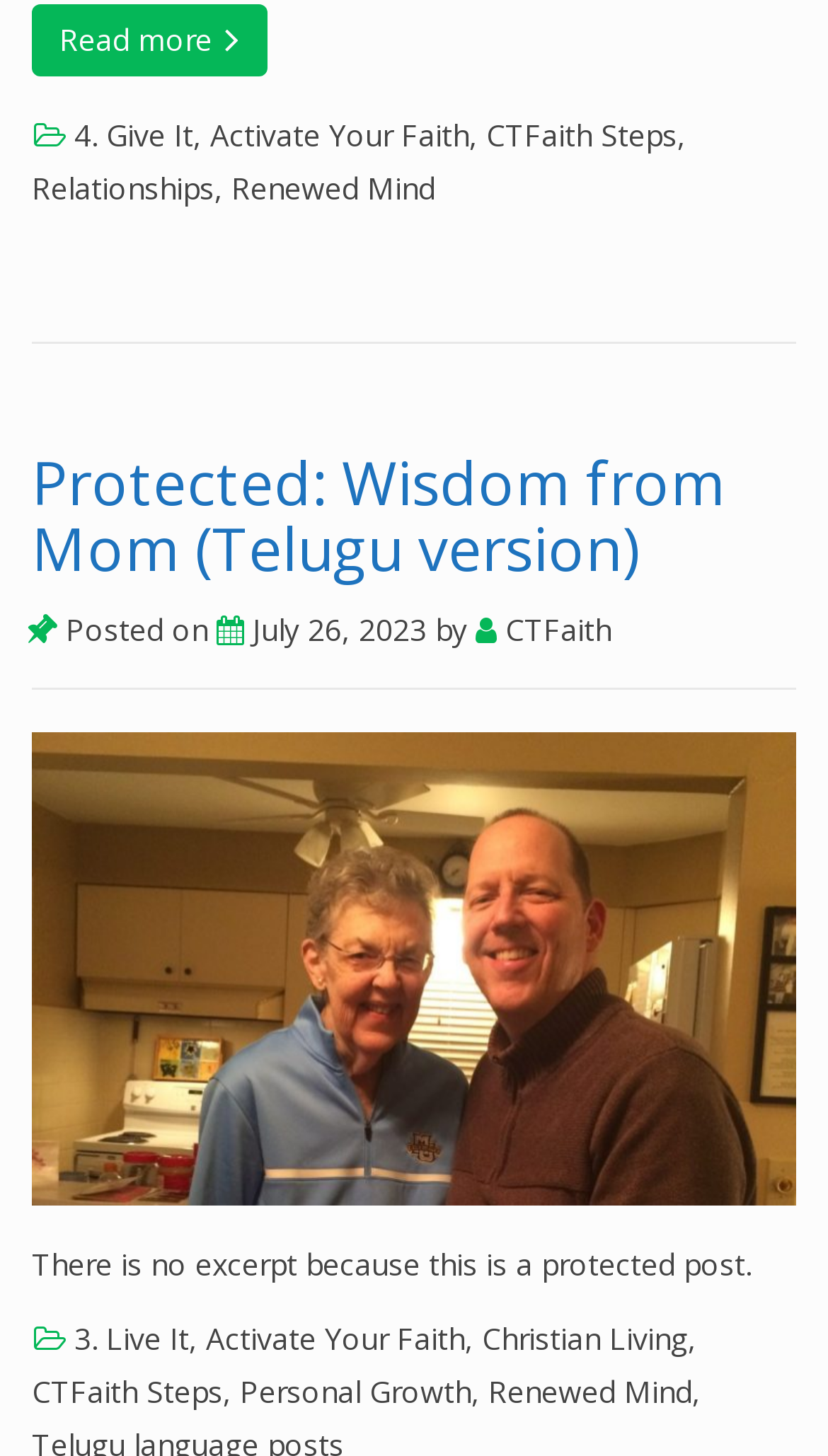Please pinpoint the bounding box coordinates for the region I should click to adhere to this instruction: "Visit the Relationships page".

[0.038, 0.115, 0.259, 0.143]